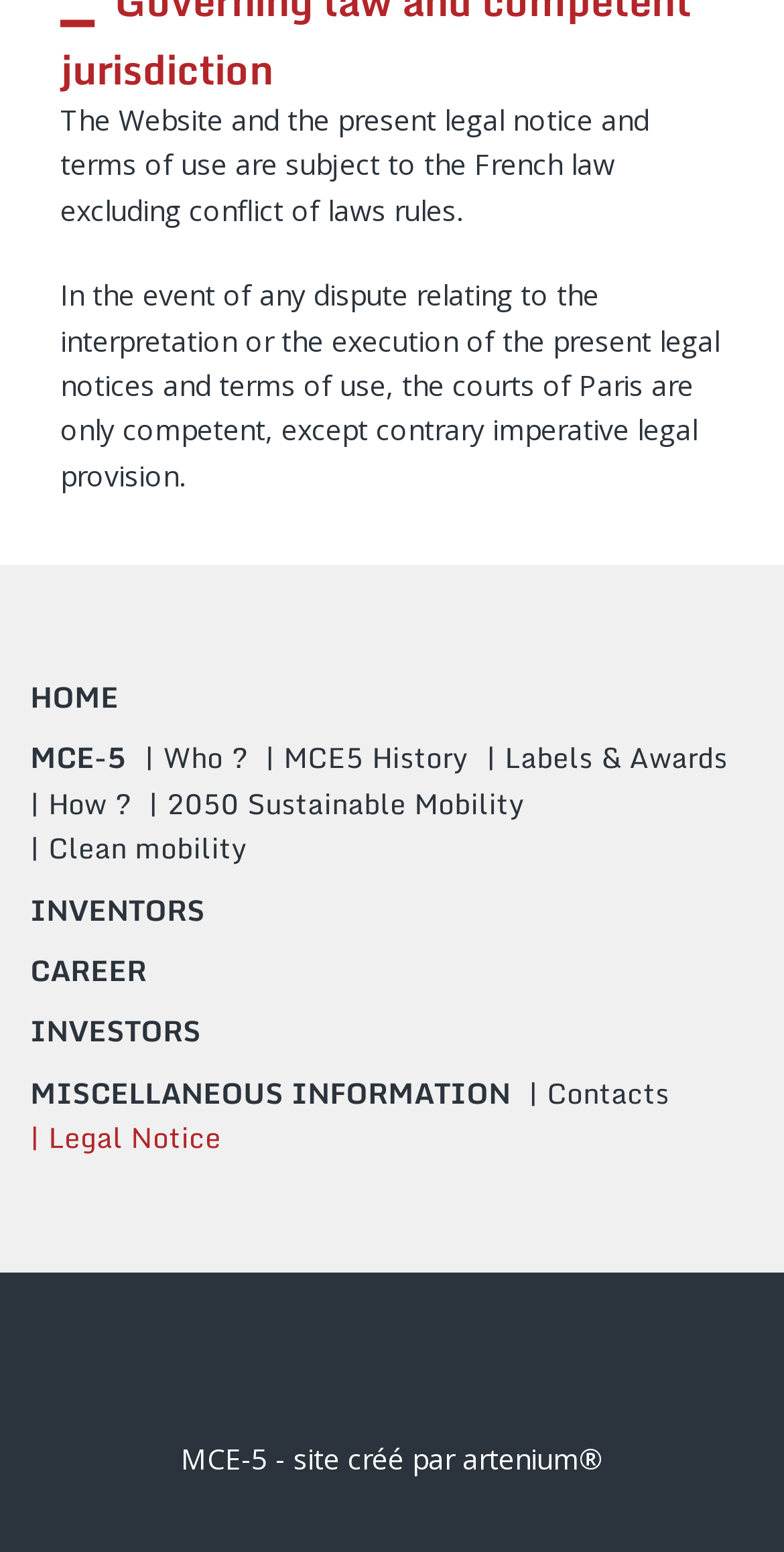From the element description: "Labels & Awards", extract the bounding box coordinates of the UI element. The coordinates should be expressed as four float numbers between 0 and 1, in the order [left, top, right, bottom].

[0.621, 0.473, 0.928, 0.503]